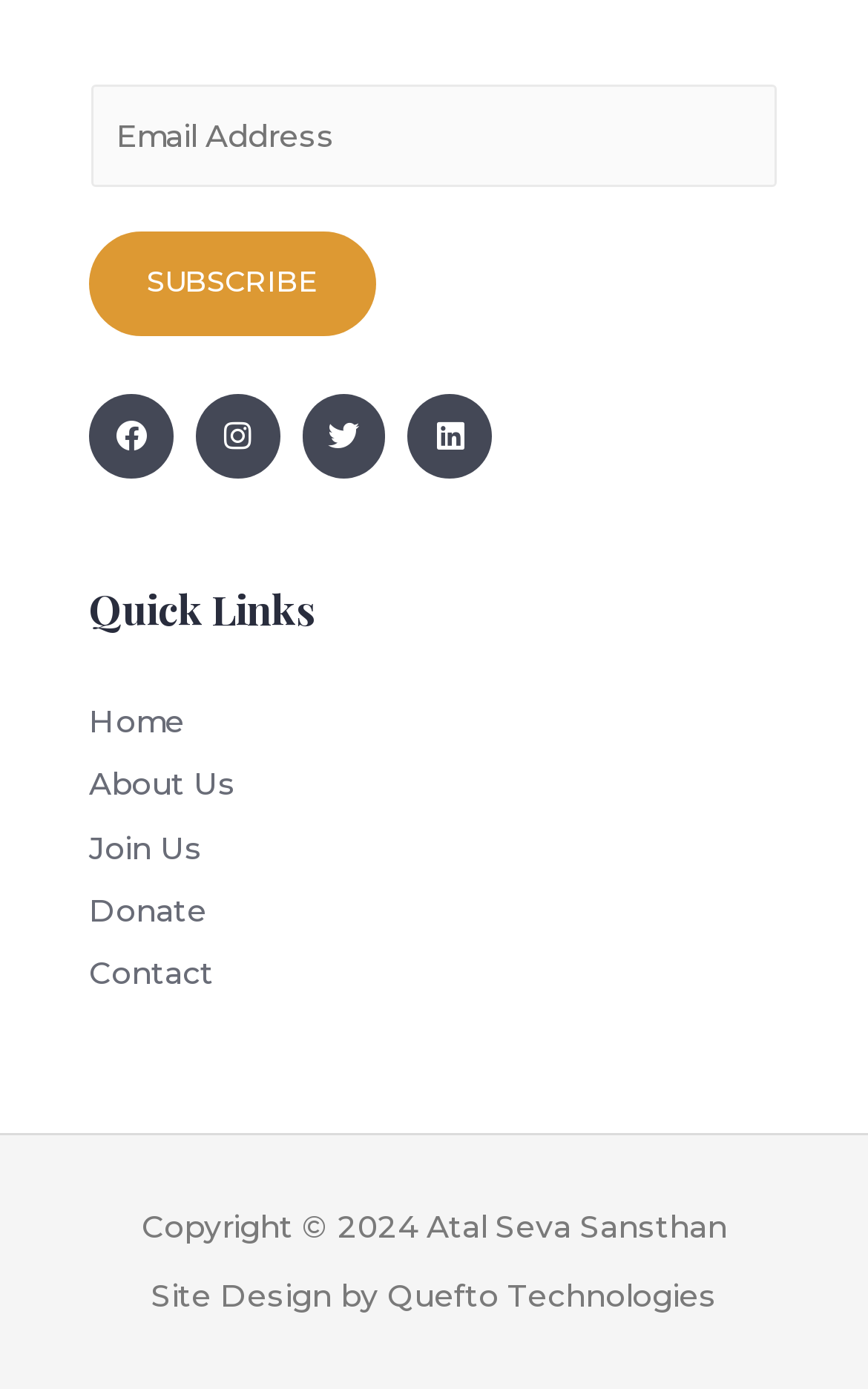Using the given description, provide the bounding box coordinates formatted as (top-left x, top-left y, bottom-right x, bottom-right y), with all values being floating point numbers between 0 and 1. Description: Site Design by Quefto Technologies

[0.174, 0.919, 0.826, 0.945]